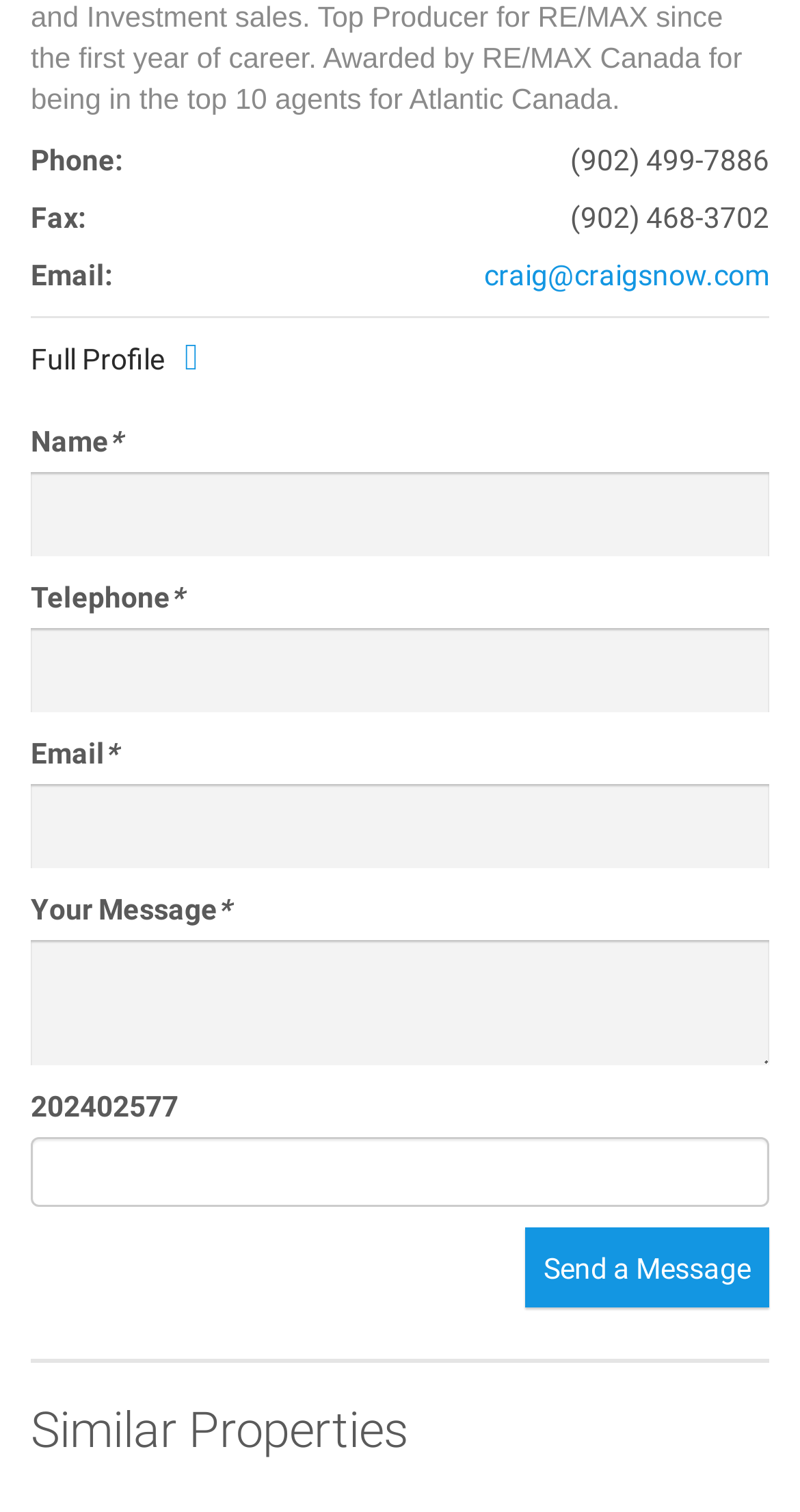Please give a succinct answer using a single word or phrase:
How many textboxes are required?

4